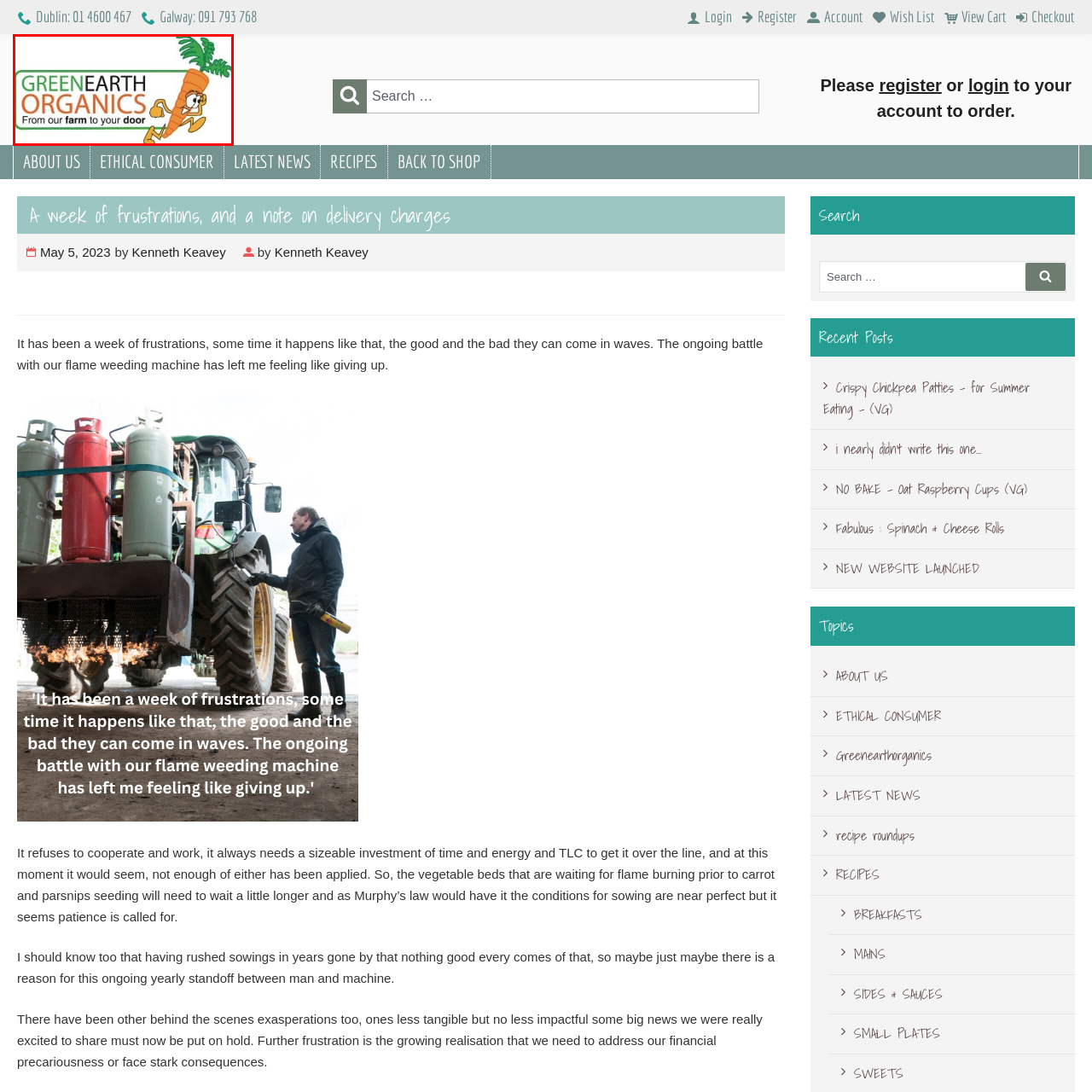Thoroughly describe the contents of the picture within the red frame.

The image features a vibrant logo for Greenearth Organics, showcasing a playful, anthropomorphized carrot character, complete with expressive eyes and a friendly smile. The carrot is depicted in a dynamic pose, suggesting movement, as it appears to be running. Above the character, "GREENEARTH" is boldly printed in green, while "ORGANICS" follows in an eye-catching orange, emphasizing the brand’s commitment to organic produce. Below, a tagline reads, "From our farm to your door," highlighting the company's focus on delivering fresh, locally-sourced organic products directly to customers. The overall design conveys a sense of fun and approachability, inviting consumers to engage with the brand and its offerings.